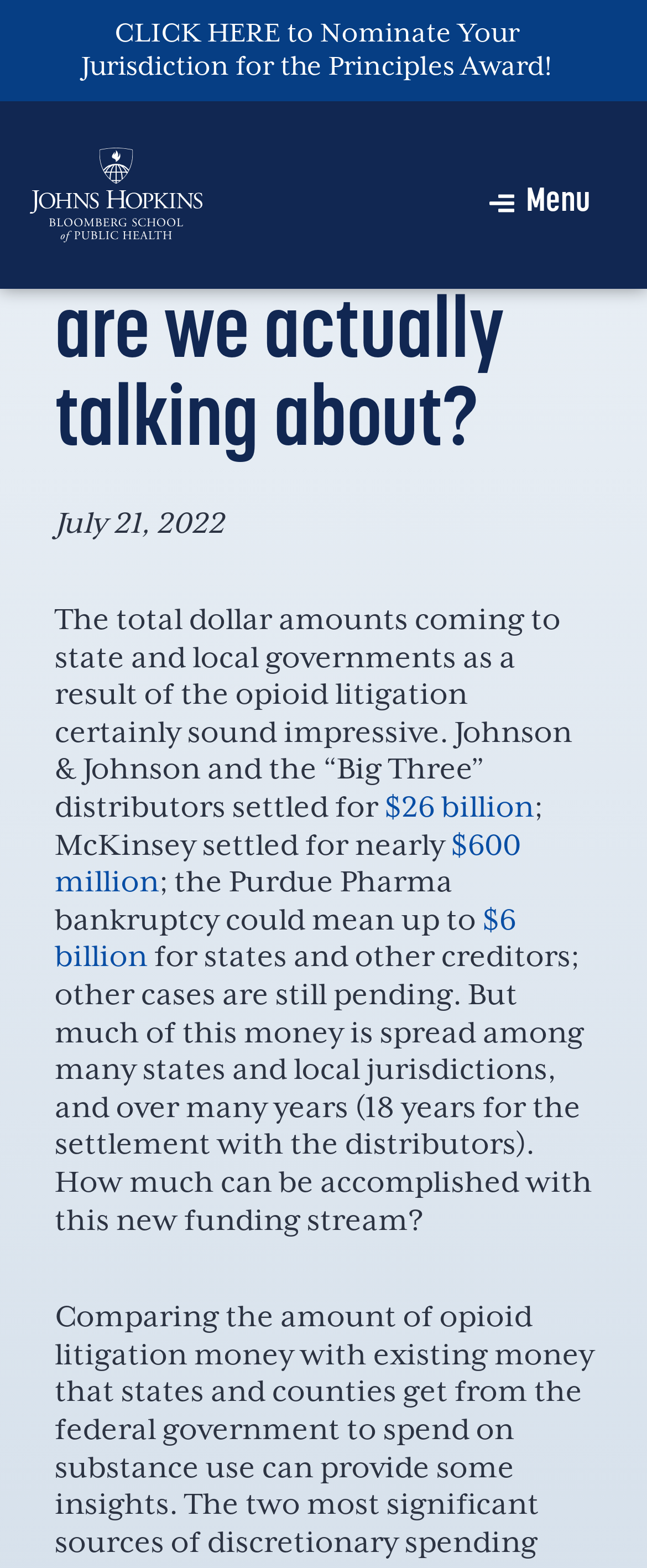What is the purpose of the Principles Award?
Using the image, give a concise answer in the form of a single word or short phrase.

To nominate a jurisdiction